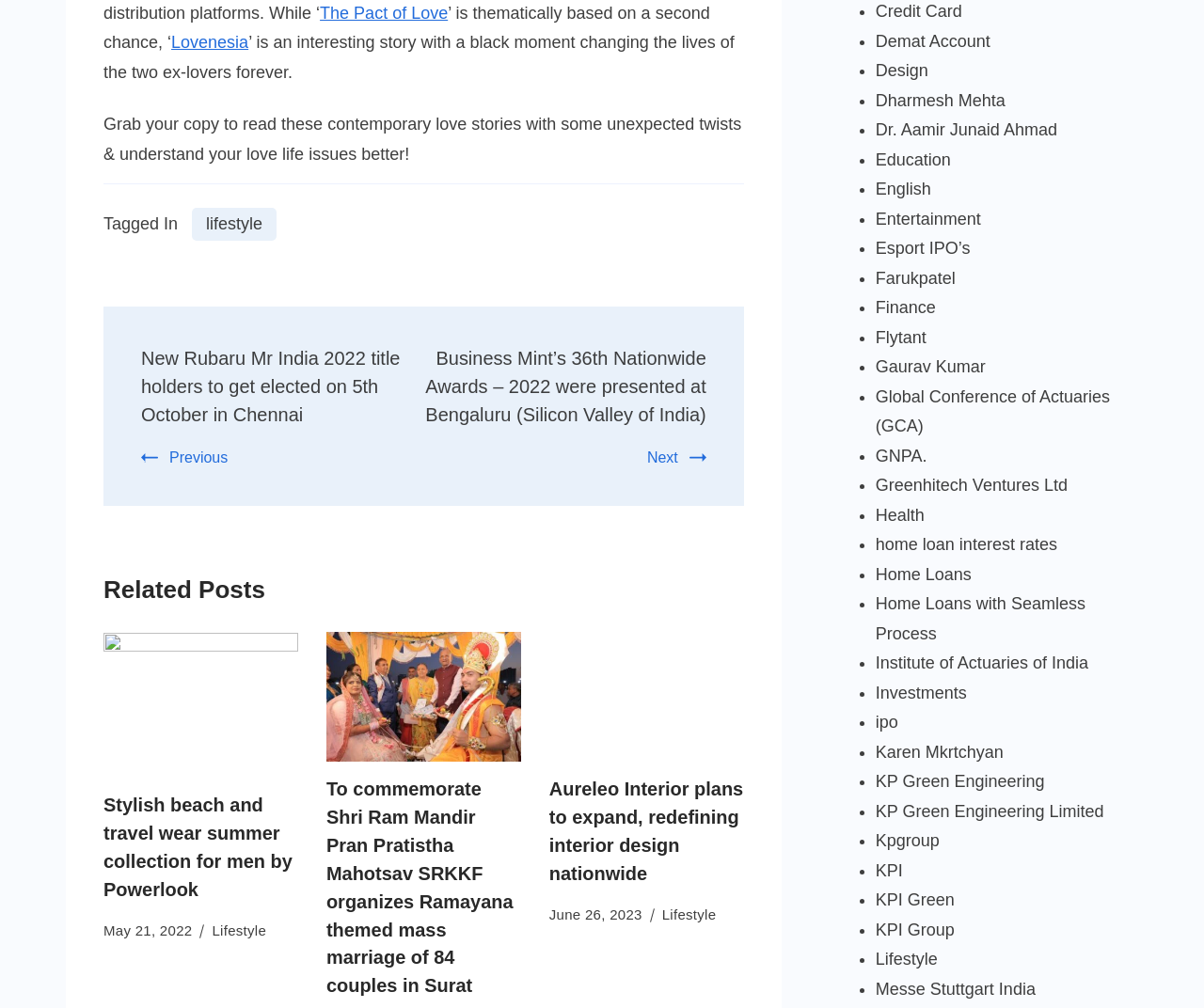Please determine the bounding box coordinates for the element with the description: "KP Green Engineering".

[0.727, 0.766, 0.868, 0.785]